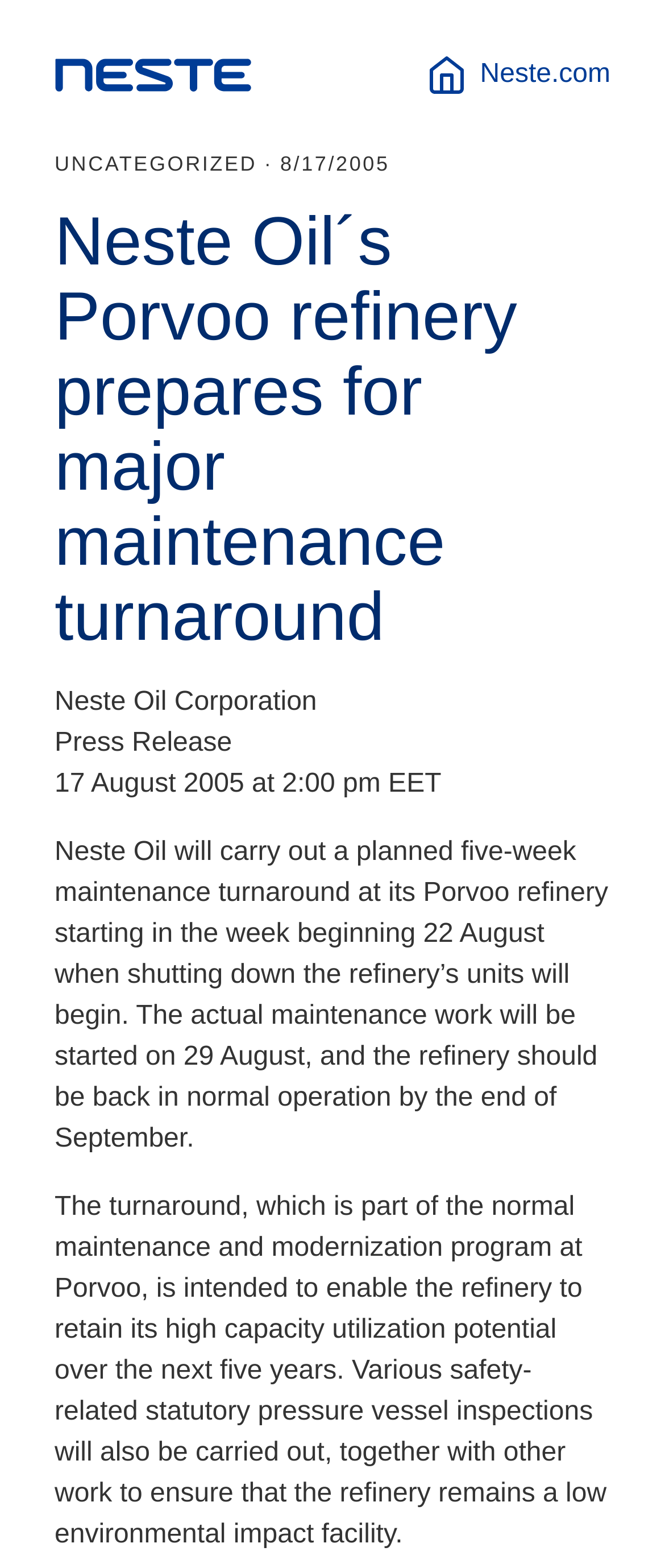Identify the main heading of the webpage and provide its text content.

Neste Oil´s Porvoo refinery prepares for major maintenance turnaround